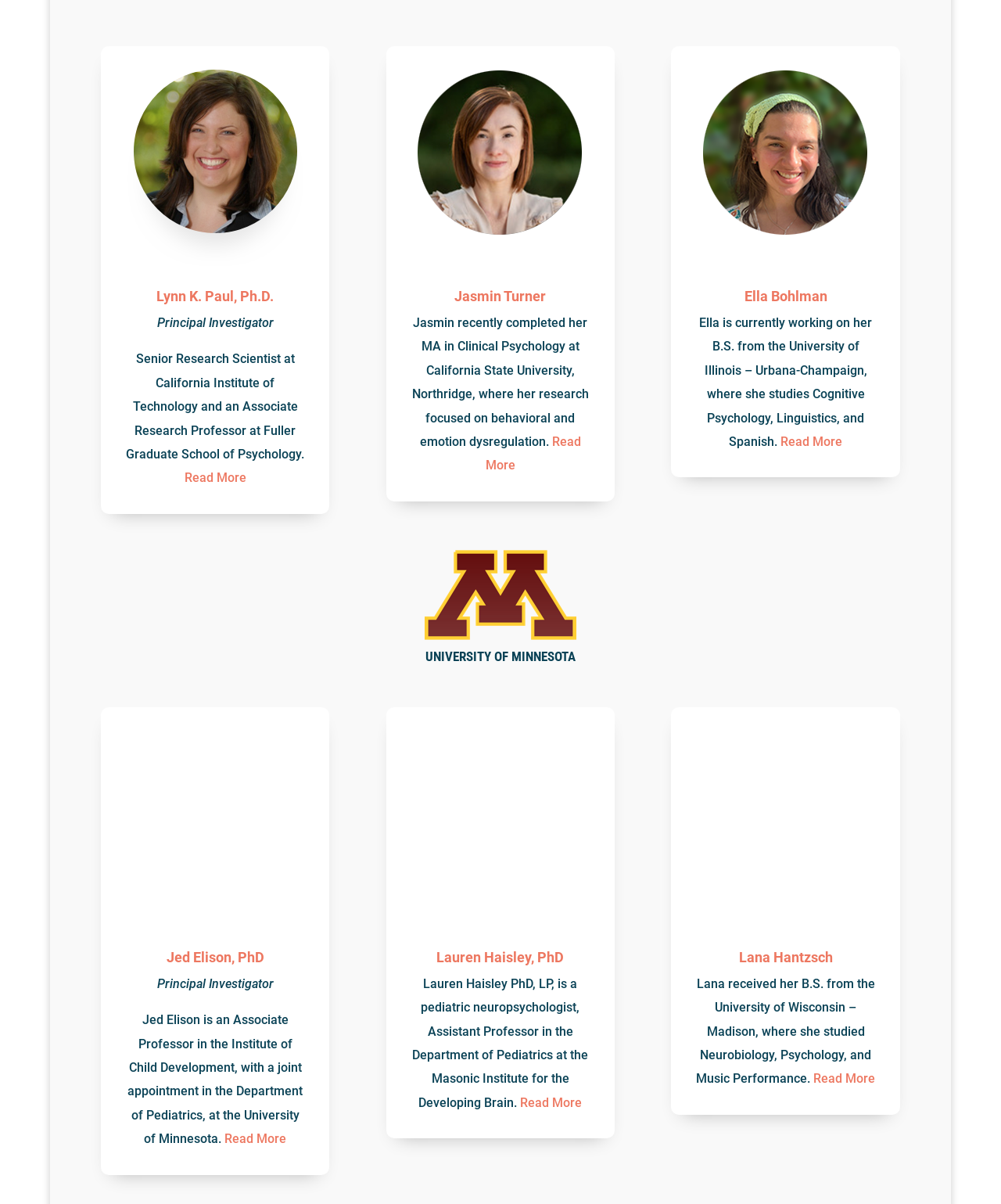Predict the bounding box for the UI component with the following description: "Read More".

[0.52, 0.91, 0.582, 0.922]